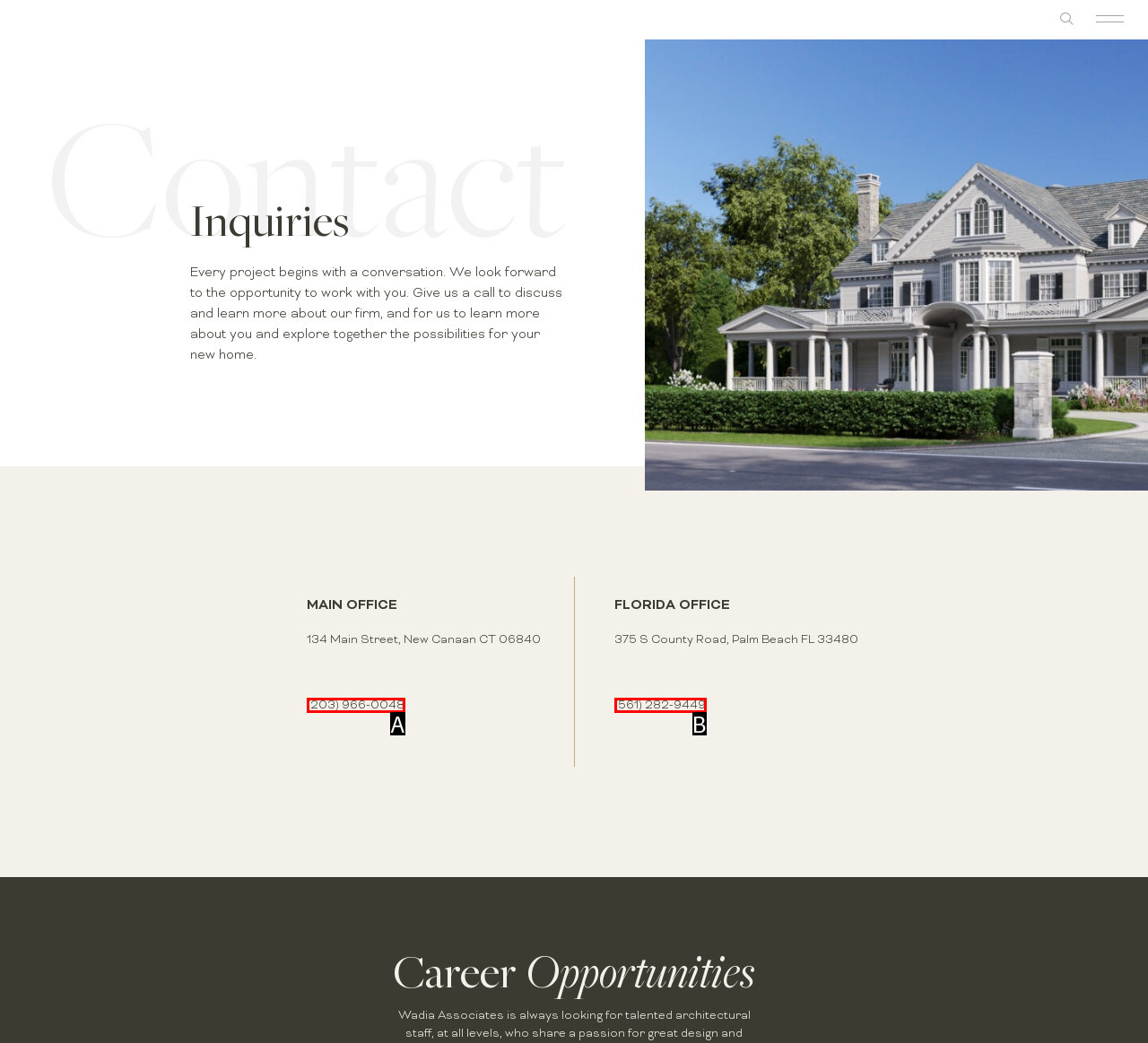Find the HTML element that suits the description: (561) 282-9449
Indicate your answer with the letter of the matching option from the choices provided.

B